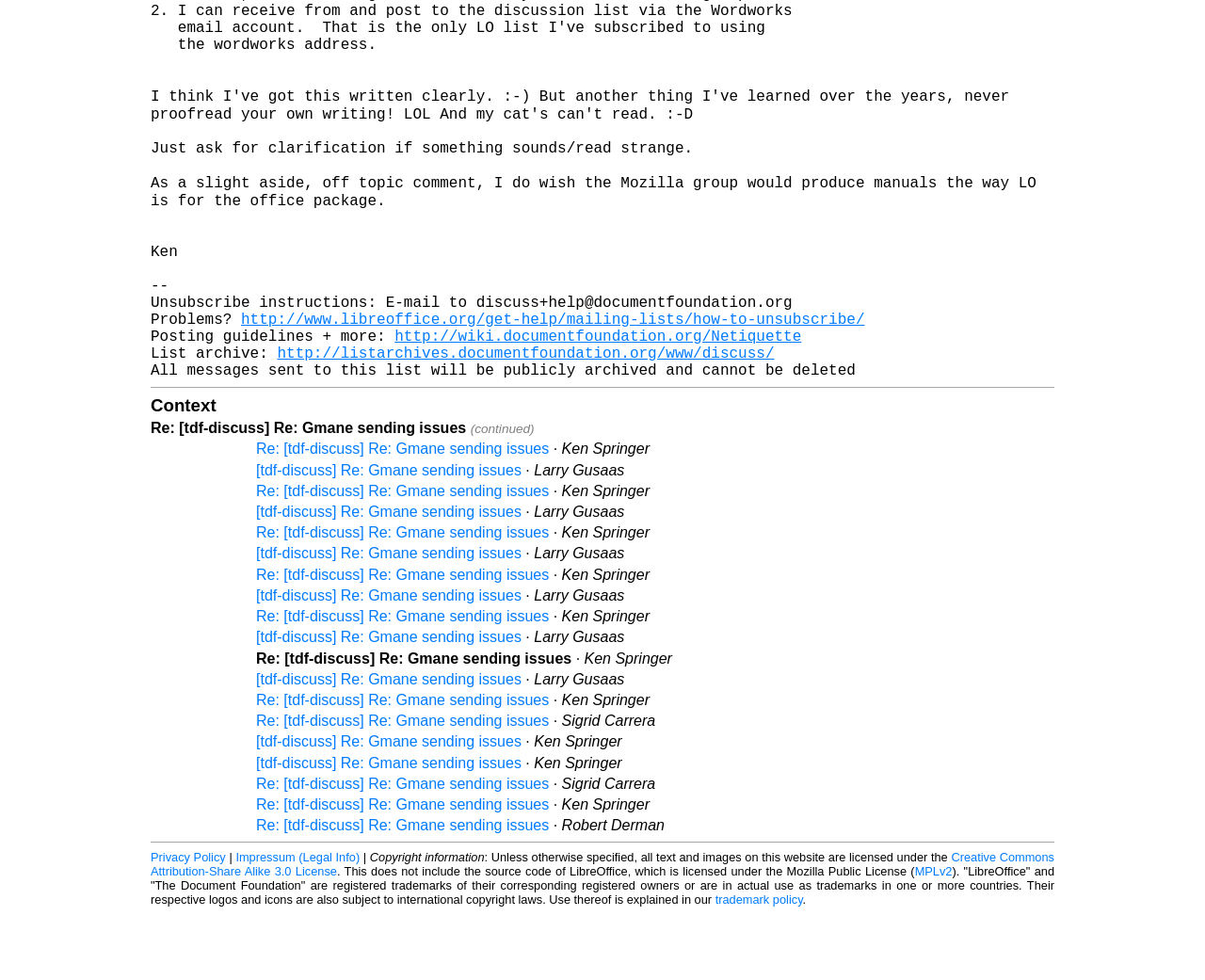Locate the UI element described by Privacy Policy in the provided webpage screenshot. Return the bounding box coordinates in the format (top-left x, top-left y, bottom-right x, bottom-right y), ensuring all values are between 0 and 1.

[0.125, 0.935, 0.187, 0.949]